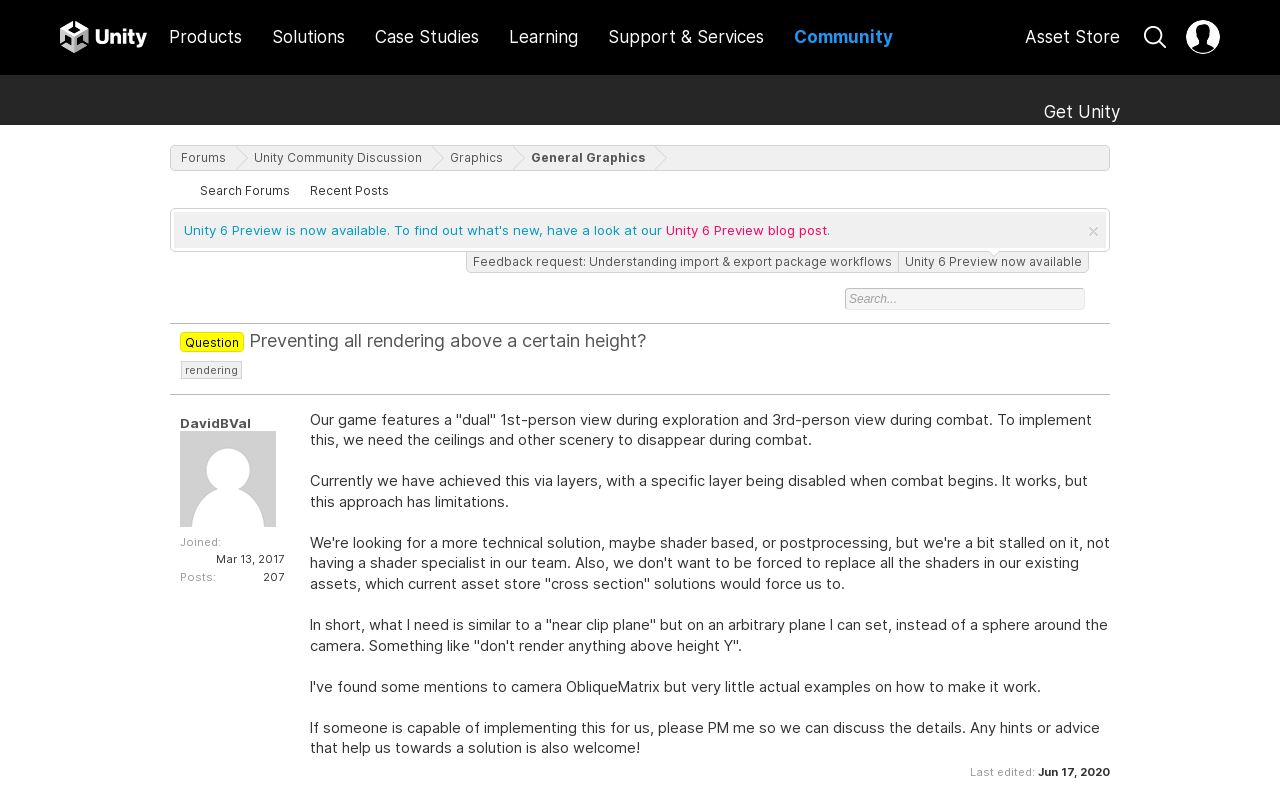Mark the bounding box of the element that matches the following description: "Support & Services".

[0.475, 0.0, 0.597, 0.094]